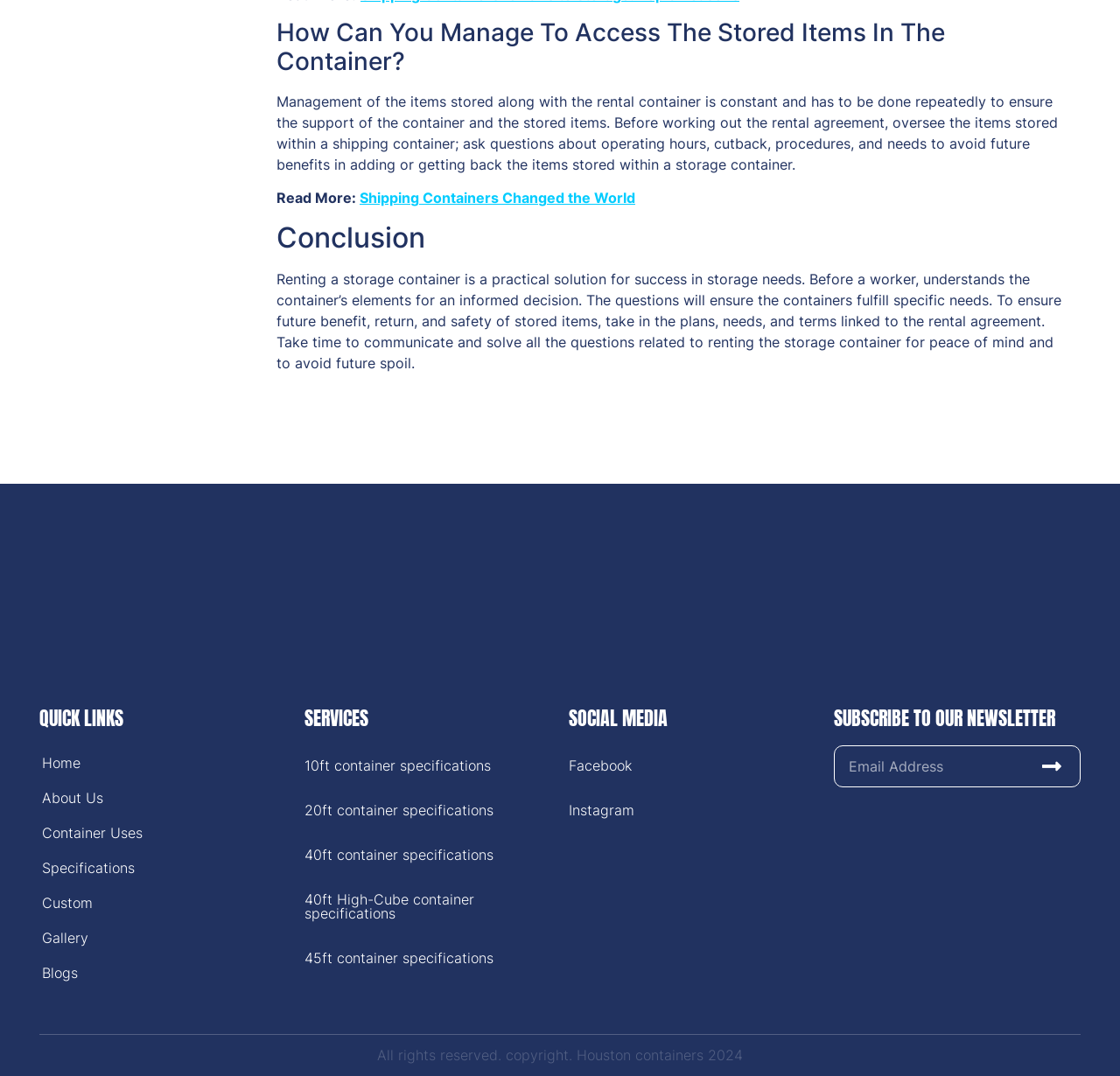What is the purpose of renting a storage container?
Please interpret the details in the image and answer the question thoroughly.

According to the article, renting a storage container is a practical solution for success in storage needs, as mentioned in the conclusion section.